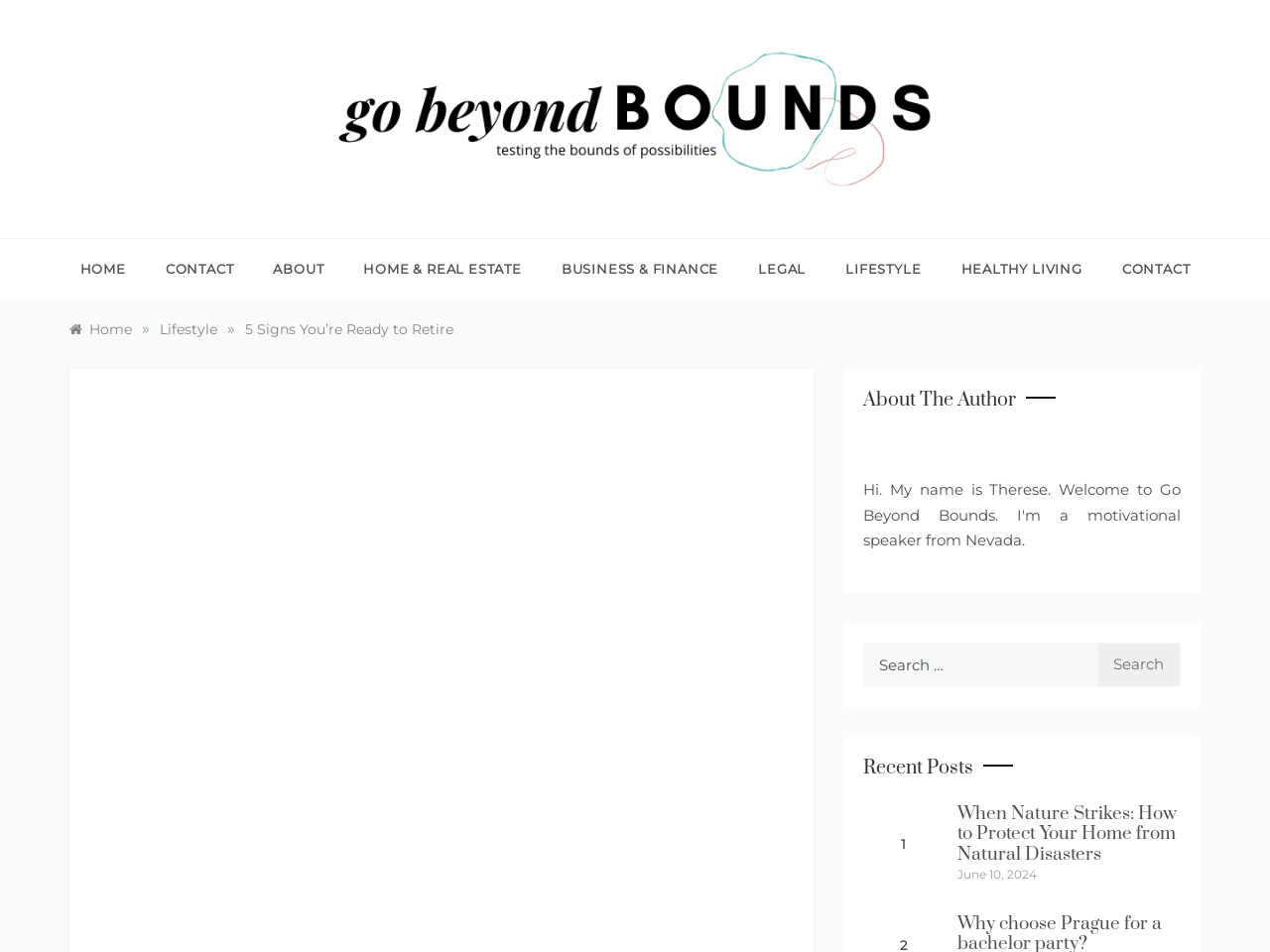Determine the bounding box coordinates of the section to be clicked to follow the instruction: "Click on the 'CONTACT' link". The coordinates should be given as four float numbers between 0 and 1, formatted as [left, top, right, bottom].

[0.115, 0.251, 0.2, 0.314]